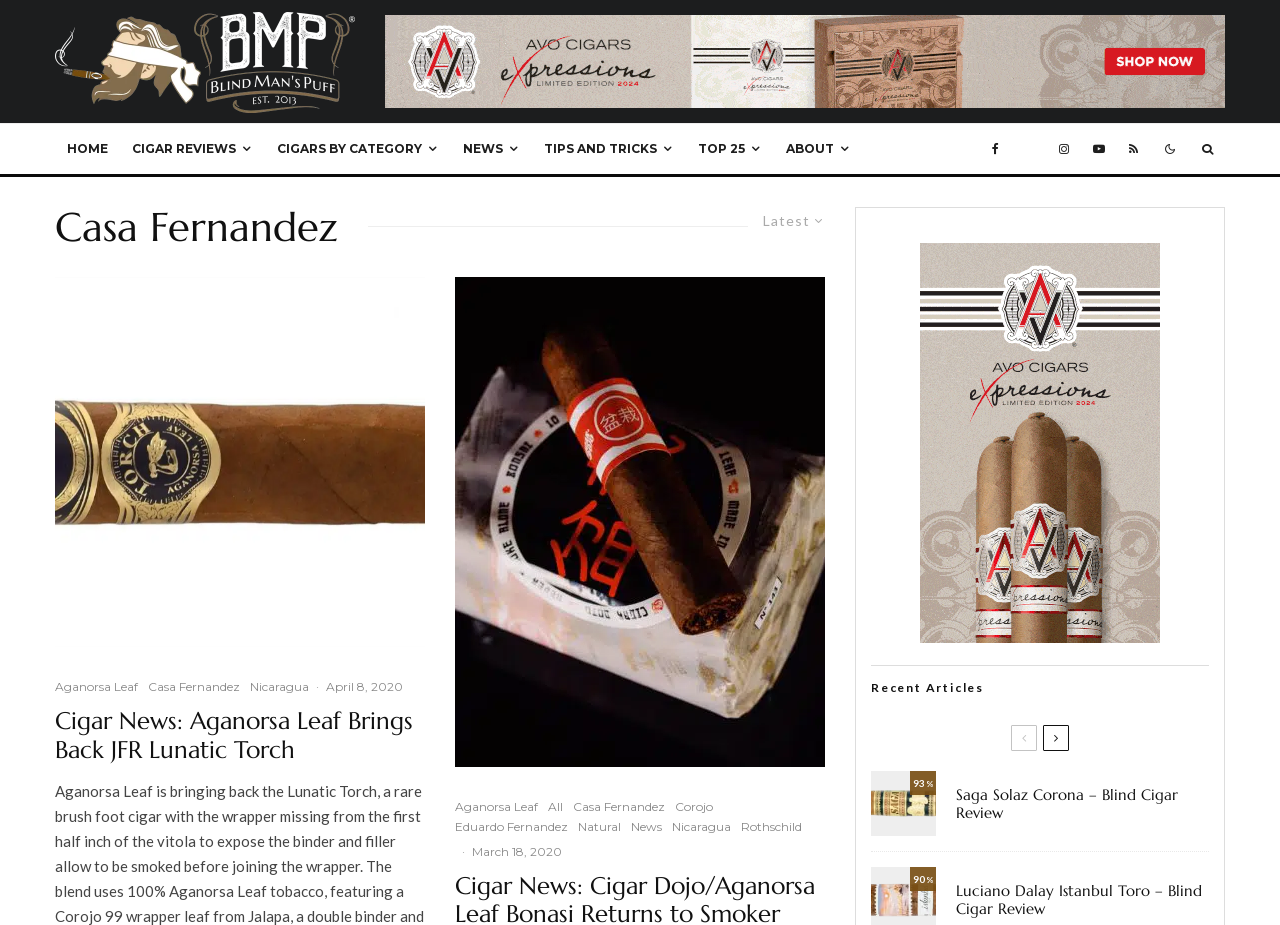Please specify the bounding box coordinates of the clickable region to carry out the following instruction: "Visit the Facebook page". The coordinates should be four float numbers between 0 and 1, in the format [left, top, right, bottom].

[0.766, 0.134, 0.79, 0.188]